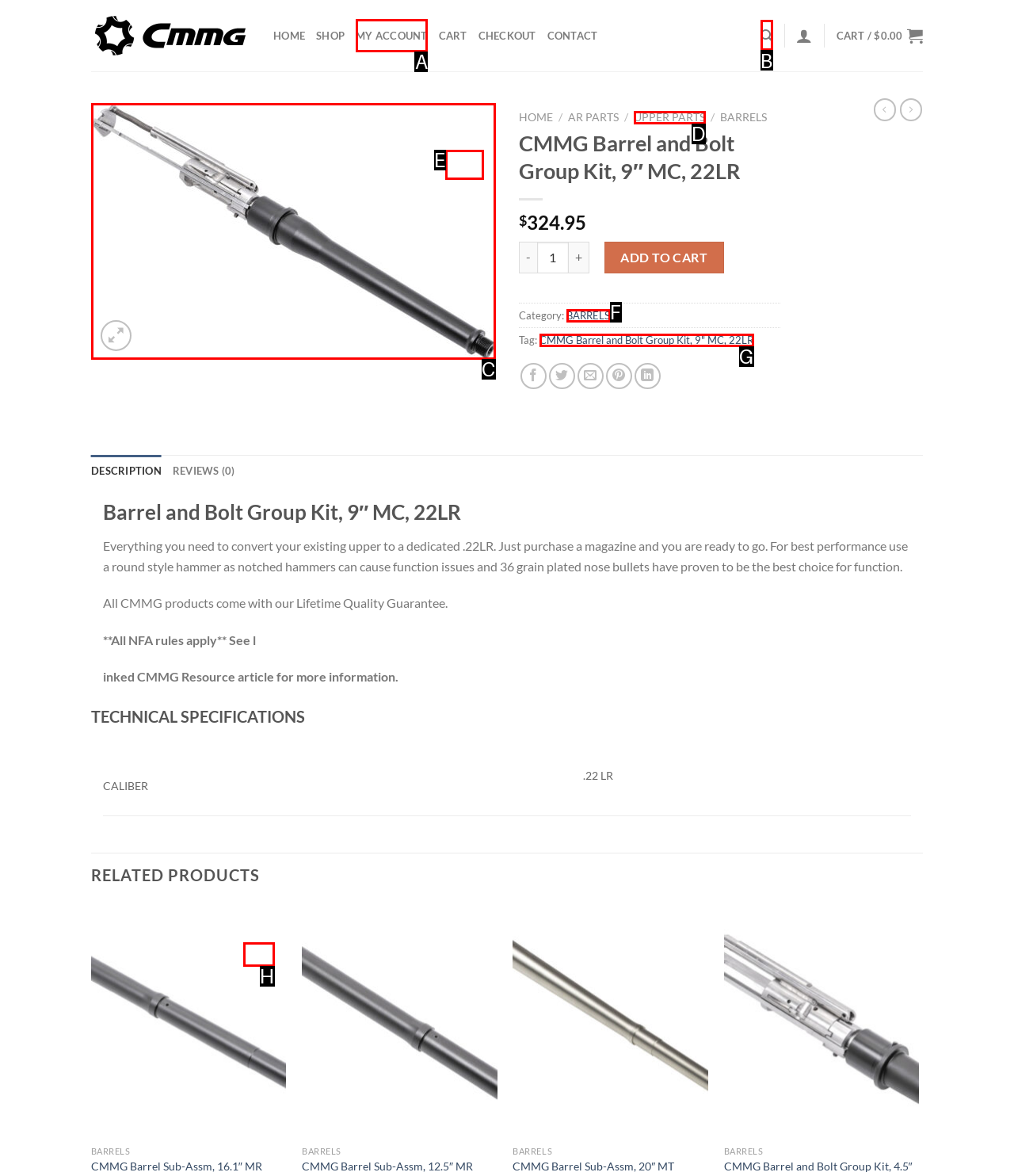Indicate which UI element needs to be clicked to fulfill the task: Search for products
Answer with the letter of the chosen option from the available choices directly.

B